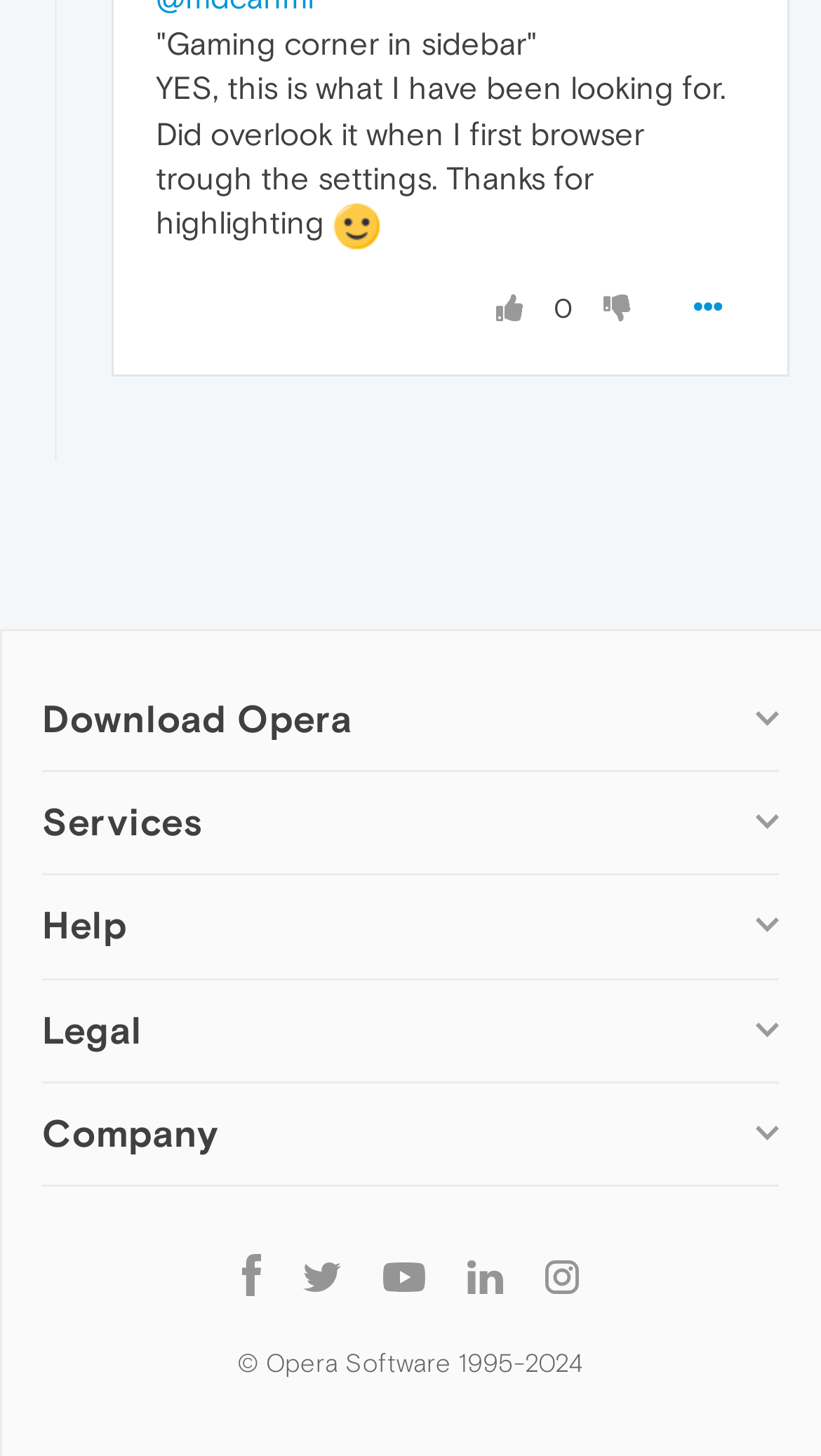How many social media platforms does Opera have? Examine the screenshot and reply using just one word or a brief phrase.

5